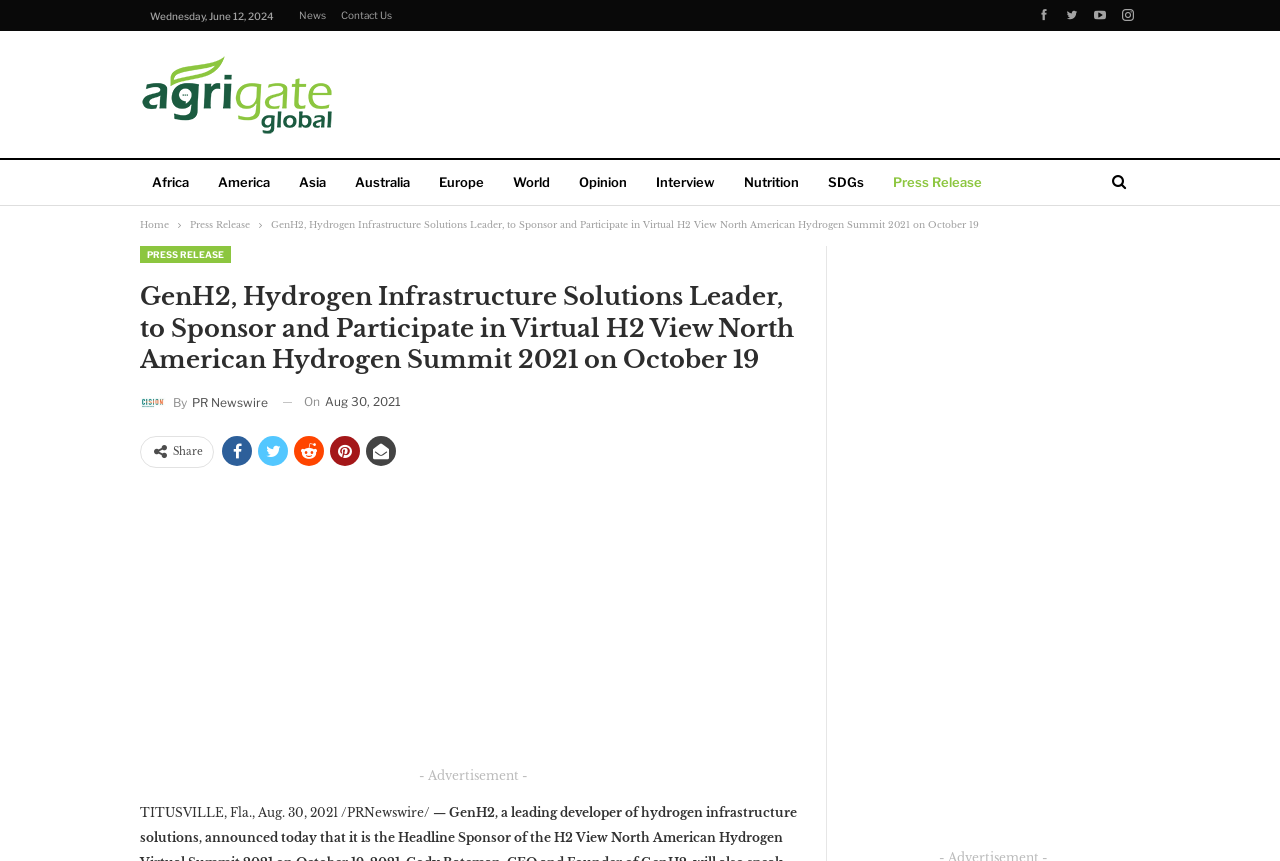Determine the heading of the webpage and extract its text content.

GenH2, Hydrogen Infrastructure Solutions Leader, to Sponsor and Participate in Virtual H2 View North American Hydrogen Summit 2021 on October 19